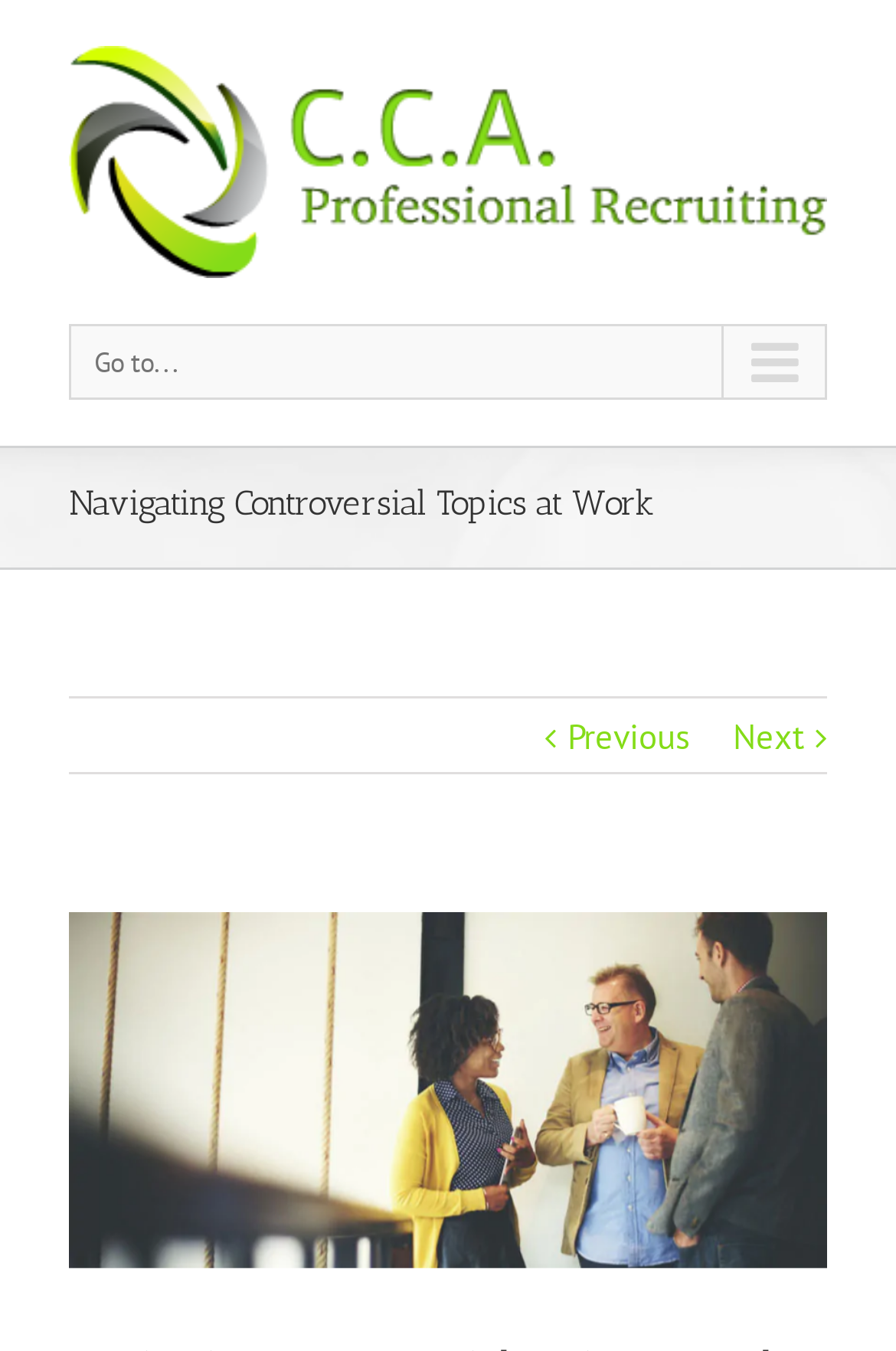Answer the following in one word or a short phrase: 
What type of element is present at the top-right corner of the webpage?

Image